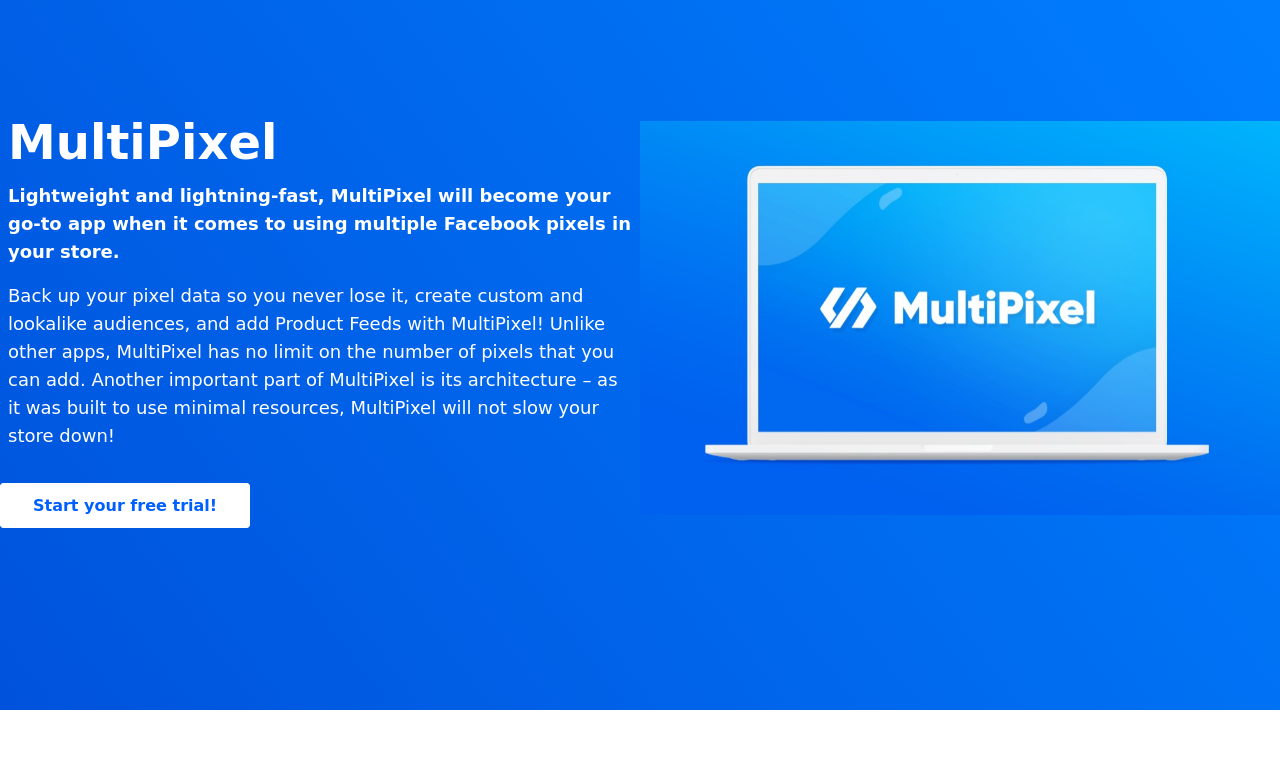Find the bounding box of the UI element described as follows: "Start your free trial!".

[0.0, 0.627, 0.195, 0.685]